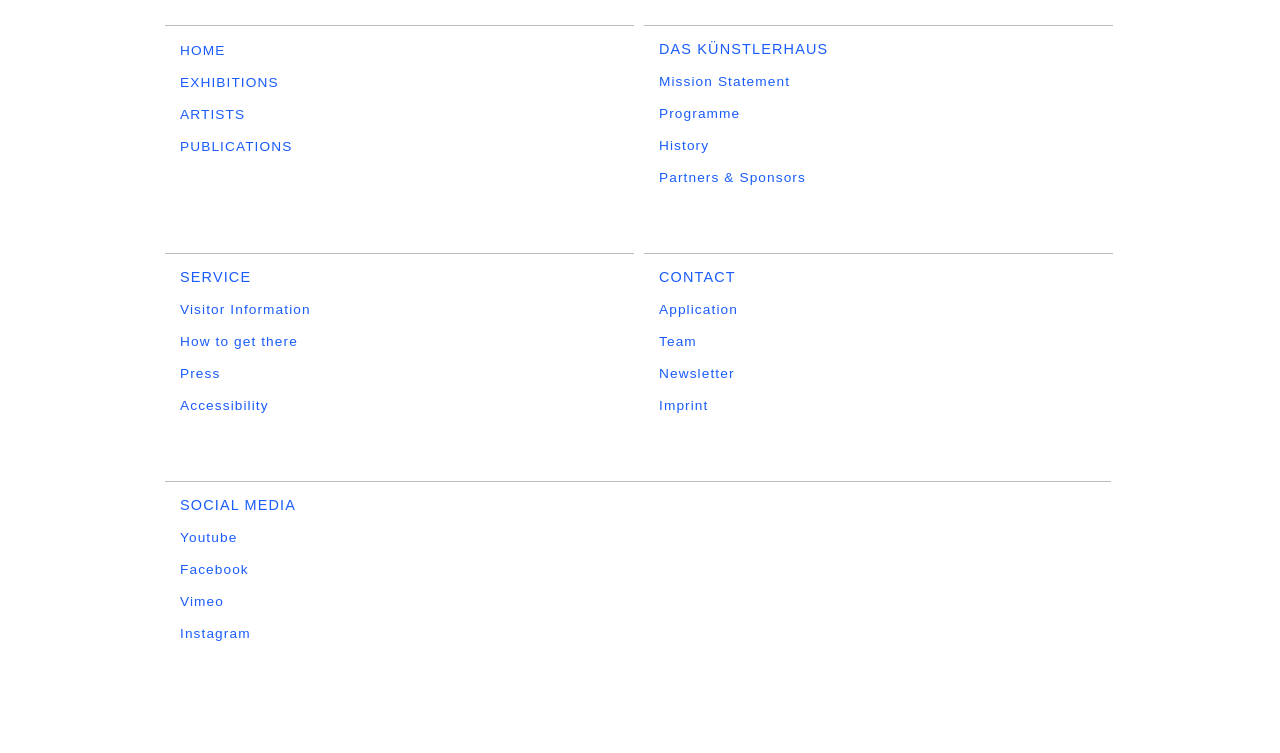What is the last link under the 'SERVICE' section?
Look at the image and answer the question using a single word or phrase.

Accessibility